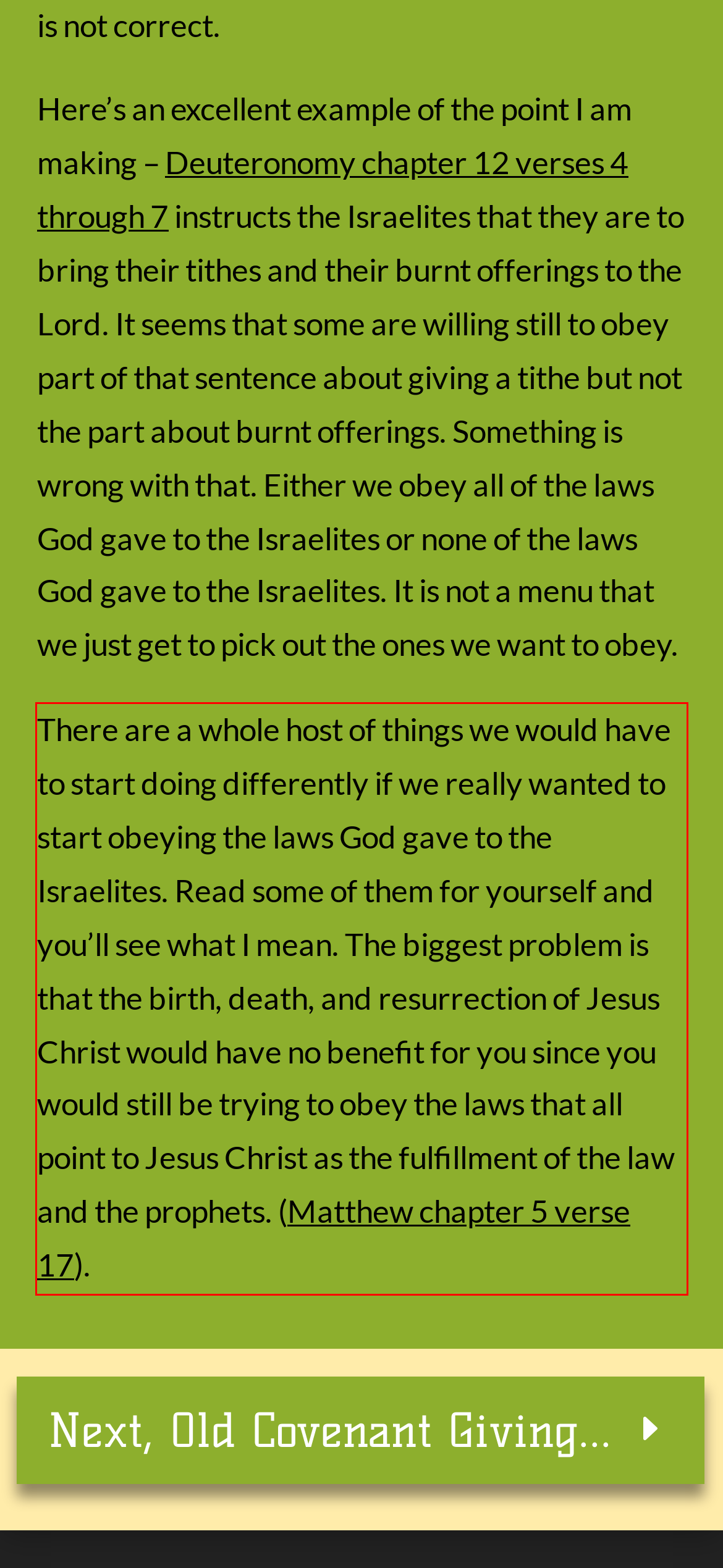You are presented with a webpage screenshot featuring a red bounding box. Perform OCR on the text inside the red bounding box and extract the content.

There are a whole host of things we would have to start doing differently if we really wanted to start obeying the laws God gave to the Israelites. Read some of them for yourself and you’ll see what I mean. The biggest problem is that the birth, death, and resurrection of Jesus Christ would have no benefit for you since you would still be trying to obey the laws that all point to Jesus Christ as the fulfillment of the law and the prophets. (Matthew chapter 5 verse 17).